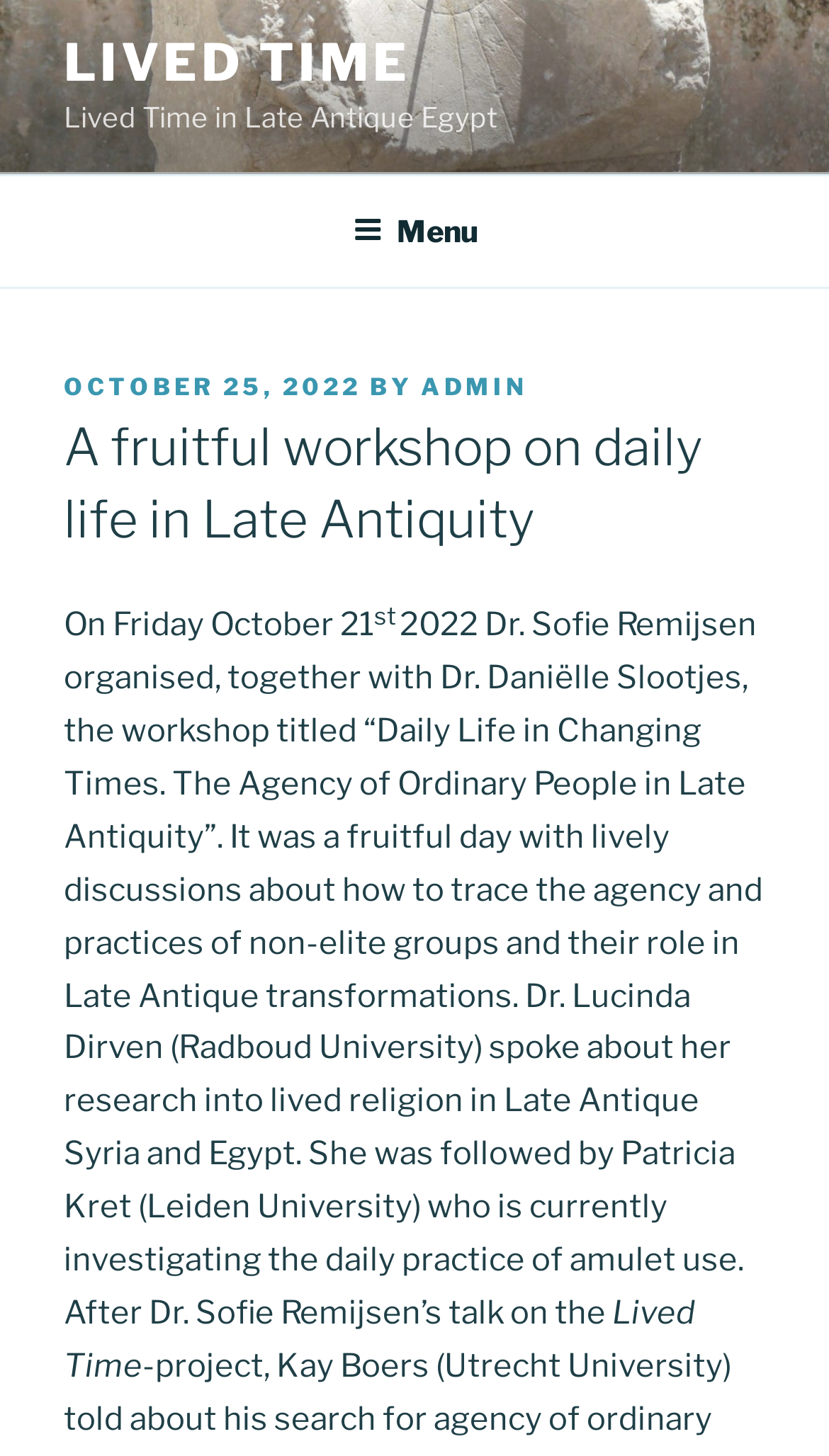Provide the bounding box coordinates of the HTML element this sentence describes: "October 25, 2022December 1, 2023". The bounding box coordinates consist of four float numbers between 0 and 1, i.e., [left, top, right, bottom].

[0.077, 0.255, 0.436, 0.276]